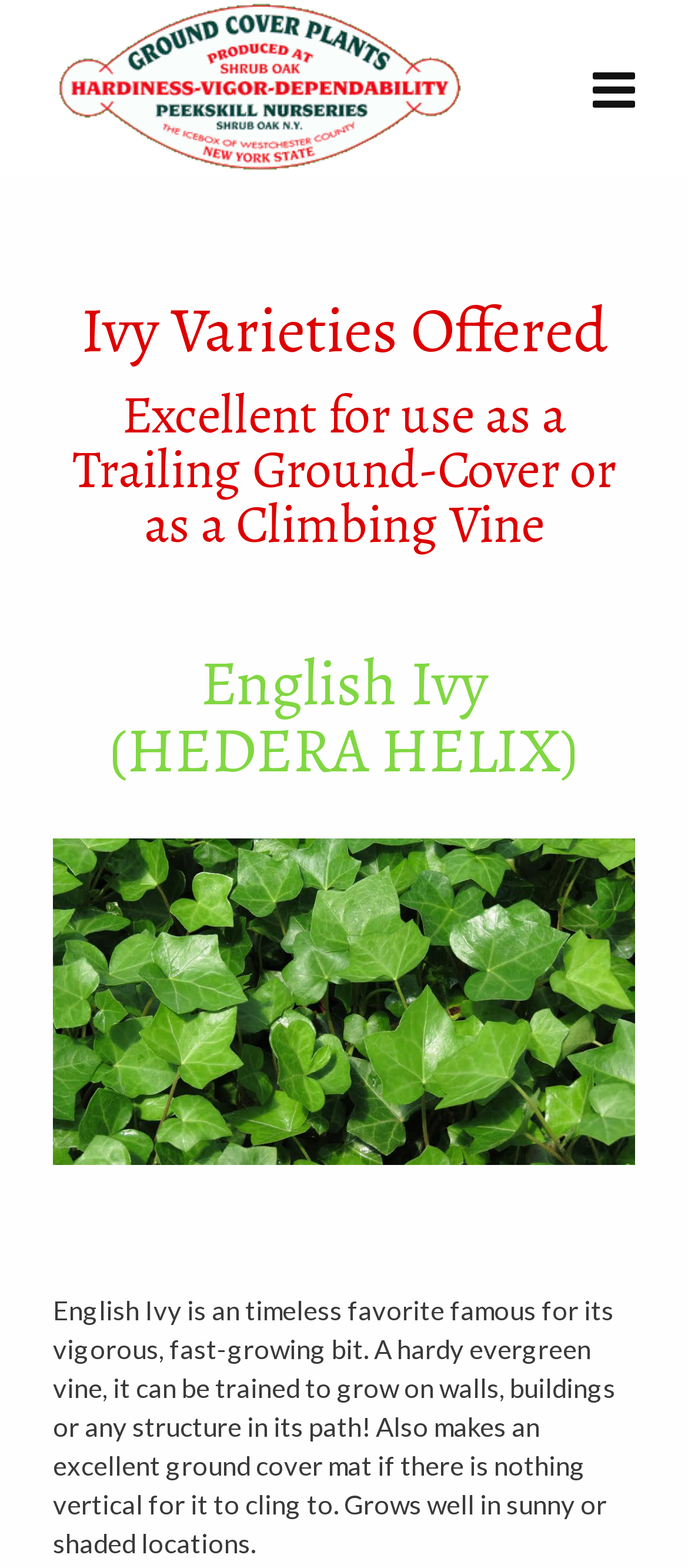Where can English Ivy grow?
Give a detailed explanation using the information visible in the image.

The webpage states that English Ivy grows well in sunny or shaded locations, making it a versatile plant for different environments.